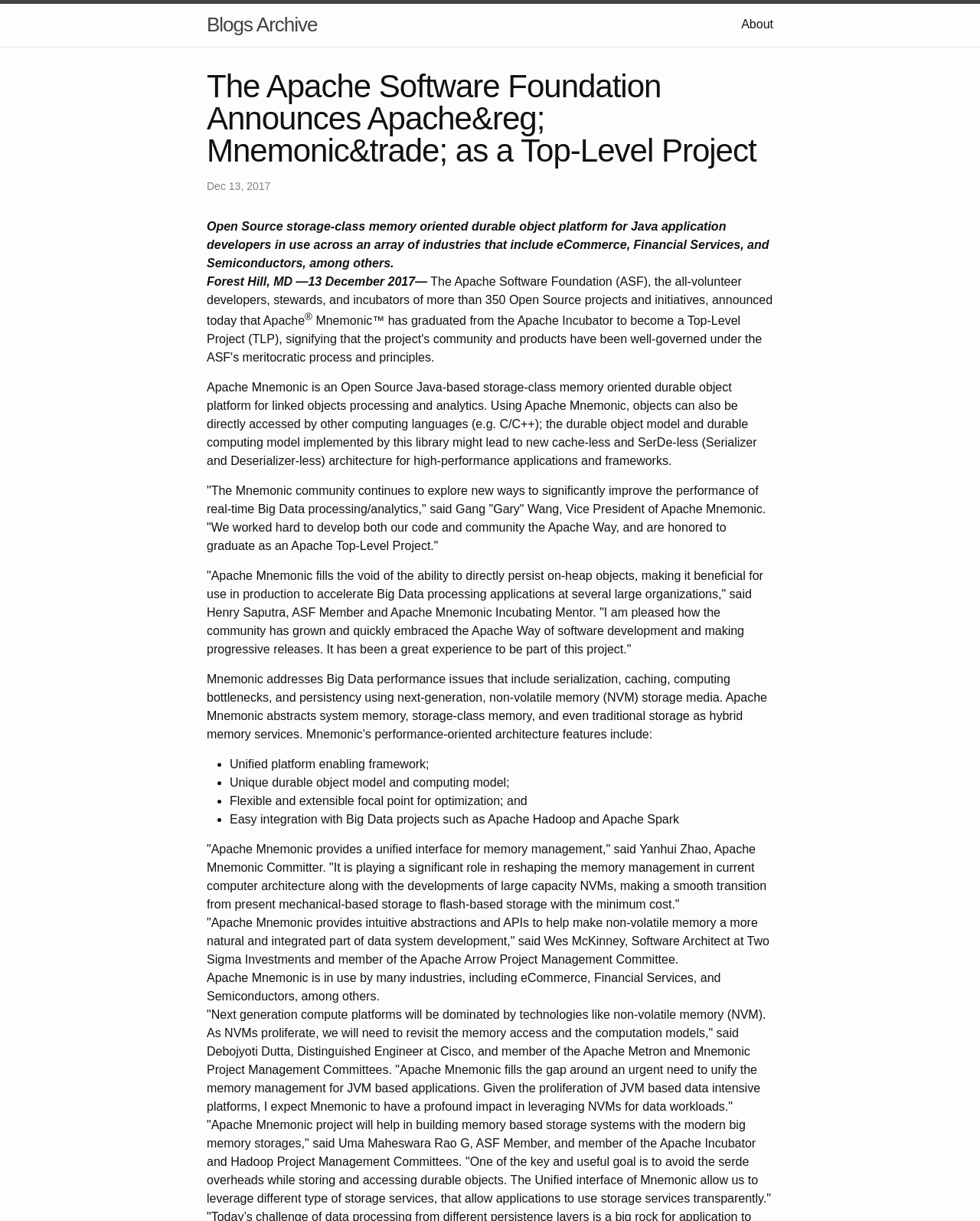What is Apache Mnemonic?
Please give a detailed and elaborate explanation in response to the question.

I inferred this answer by reading the static text element that describes Apache Mnemonic as an 'Open Source storage-class memory oriented durable object platform for Java application developers in use across an array of industries that include eCommerce, Financial Services, and Semiconductors, among others.' This text provides a concise definition of what Apache Mnemonic is.